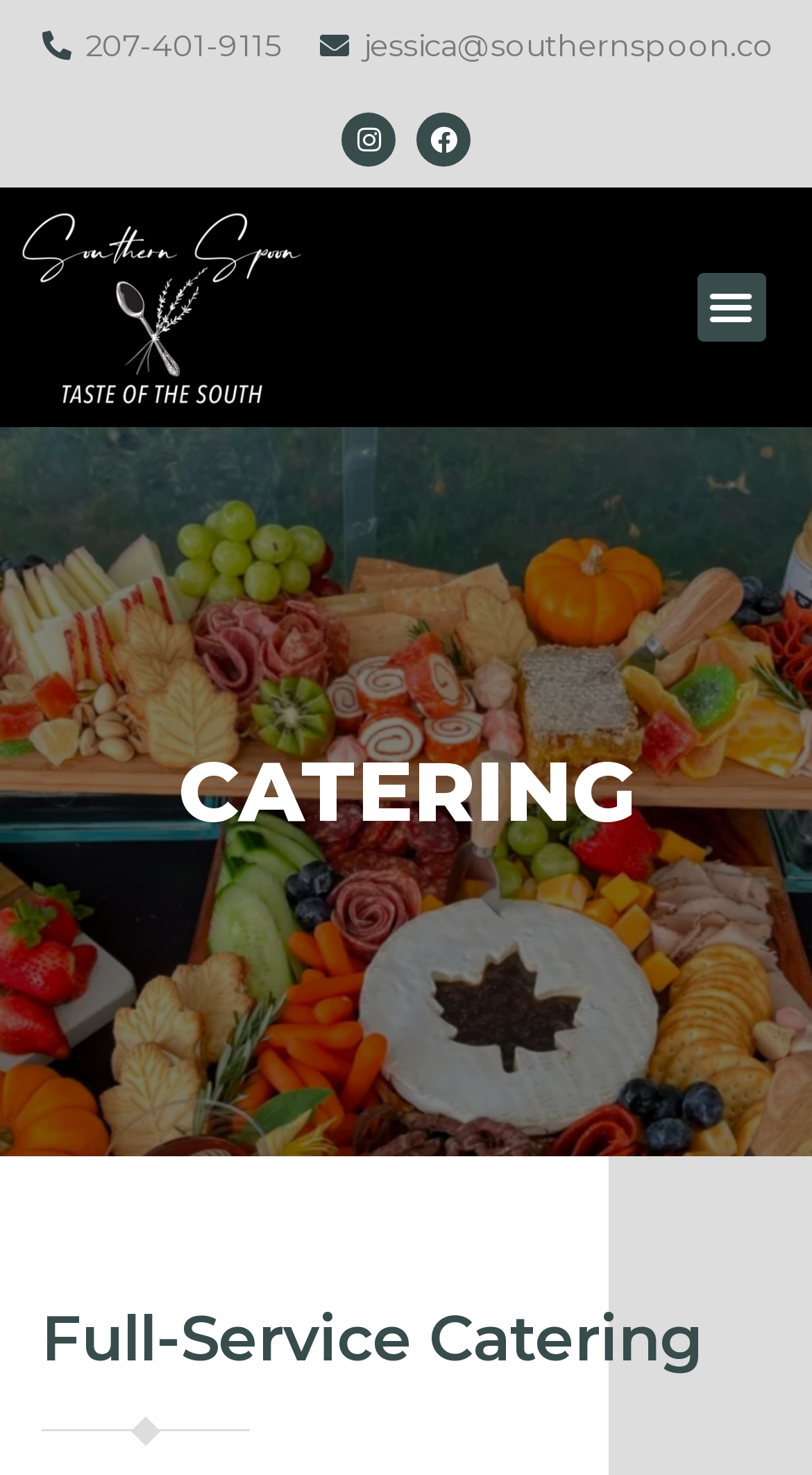What is the phone number to contact?
Please provide a comprehensive and detailed answer to the question.

I found the phone number by looking at the link element with the text '207-401-9115' which is located at the top of the page.